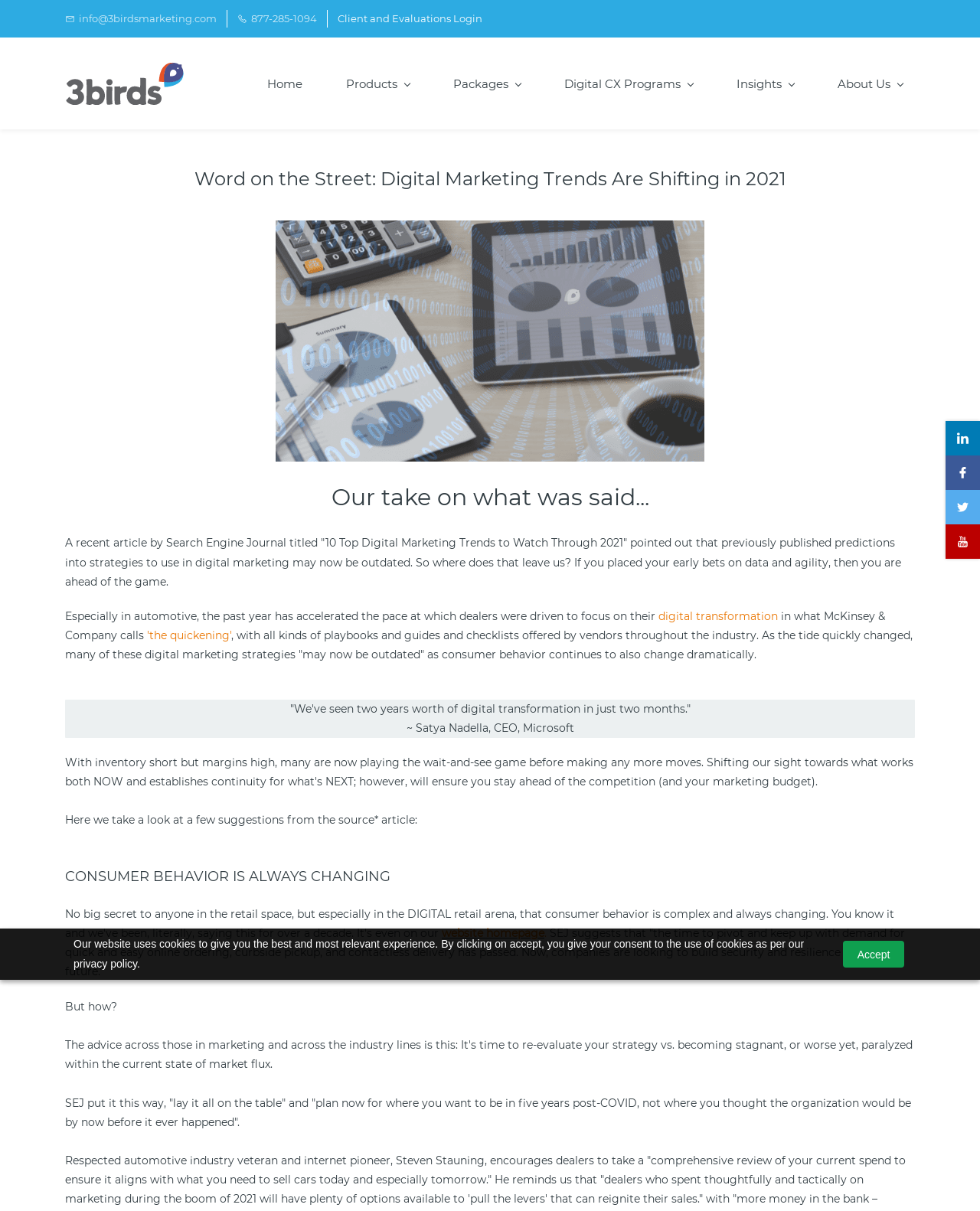Can you pinpoint the bounding box coordinates for the clickable element required for this instruction: "Visit the 'Home' page"? The coordinates should be four float numbers between 0 and 1, i.e., [left, top, right, bottom].

[0.26, 0.059, 0.321, 0.079]